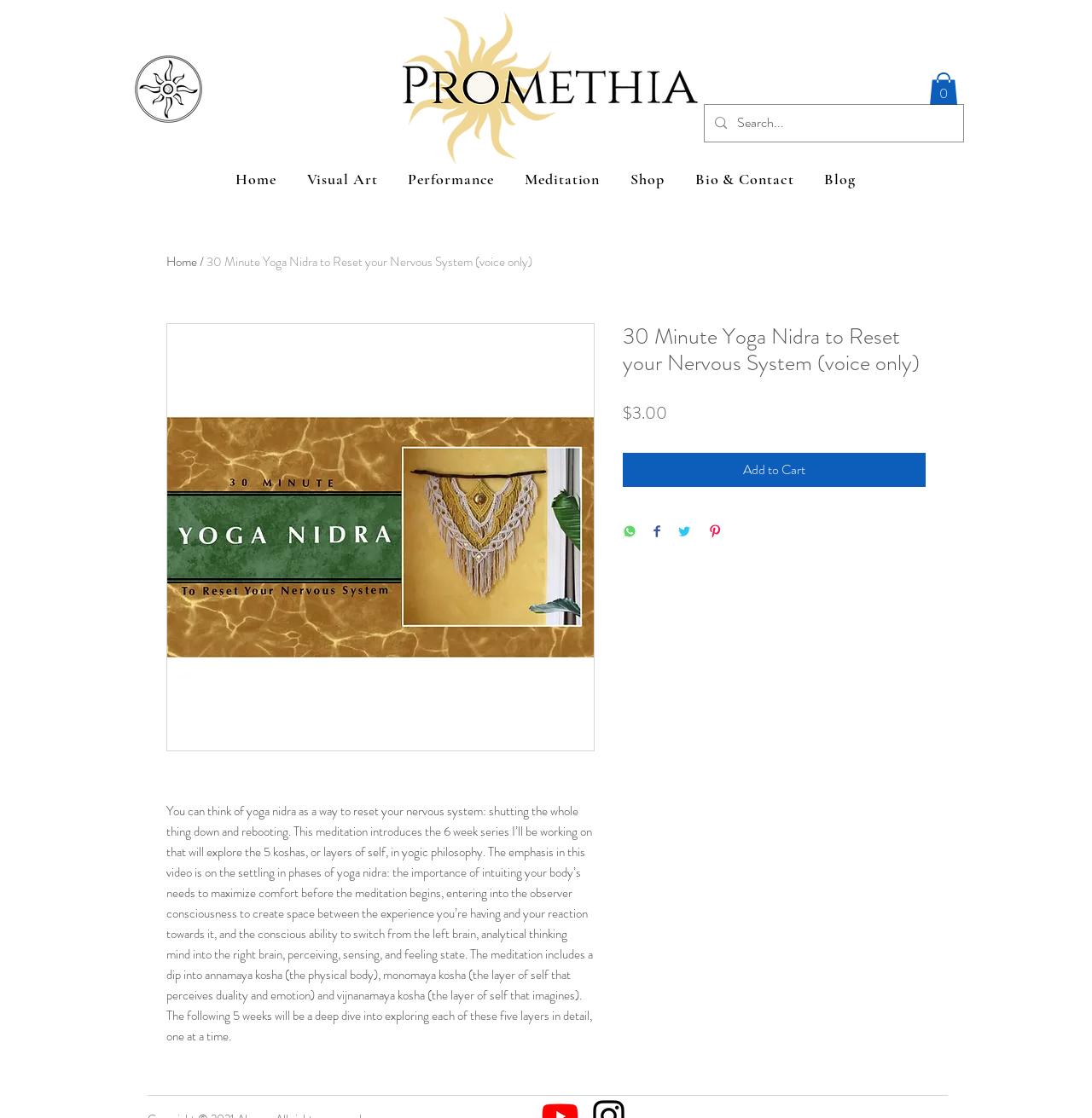Analyze the image and give a detailed response to the question:
What is the price of the meditation?

The price of the meditation is mentioned below the title '30 Minute Yoga Nidra to Reset your Nervous System (voice only)' as '$3.00'.